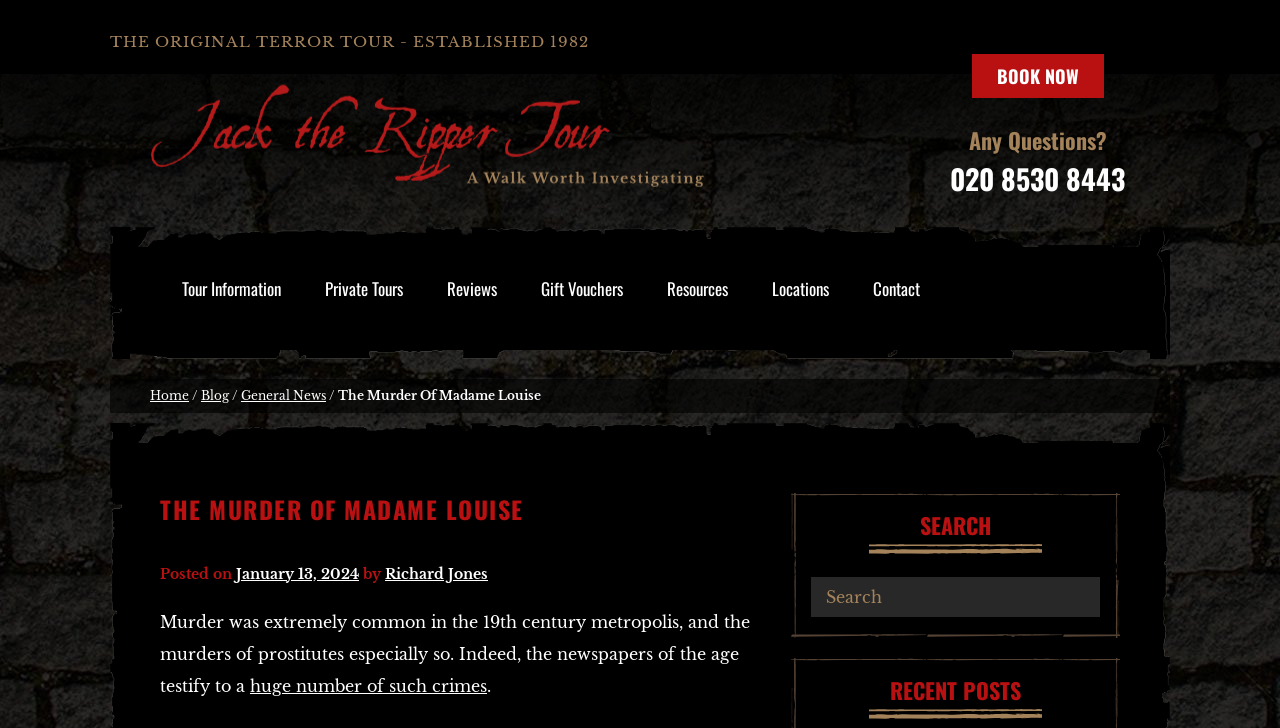Please respond to the question using a single word or phrase:
What is the topic of the blog post?

The Murder Of Madame Louise